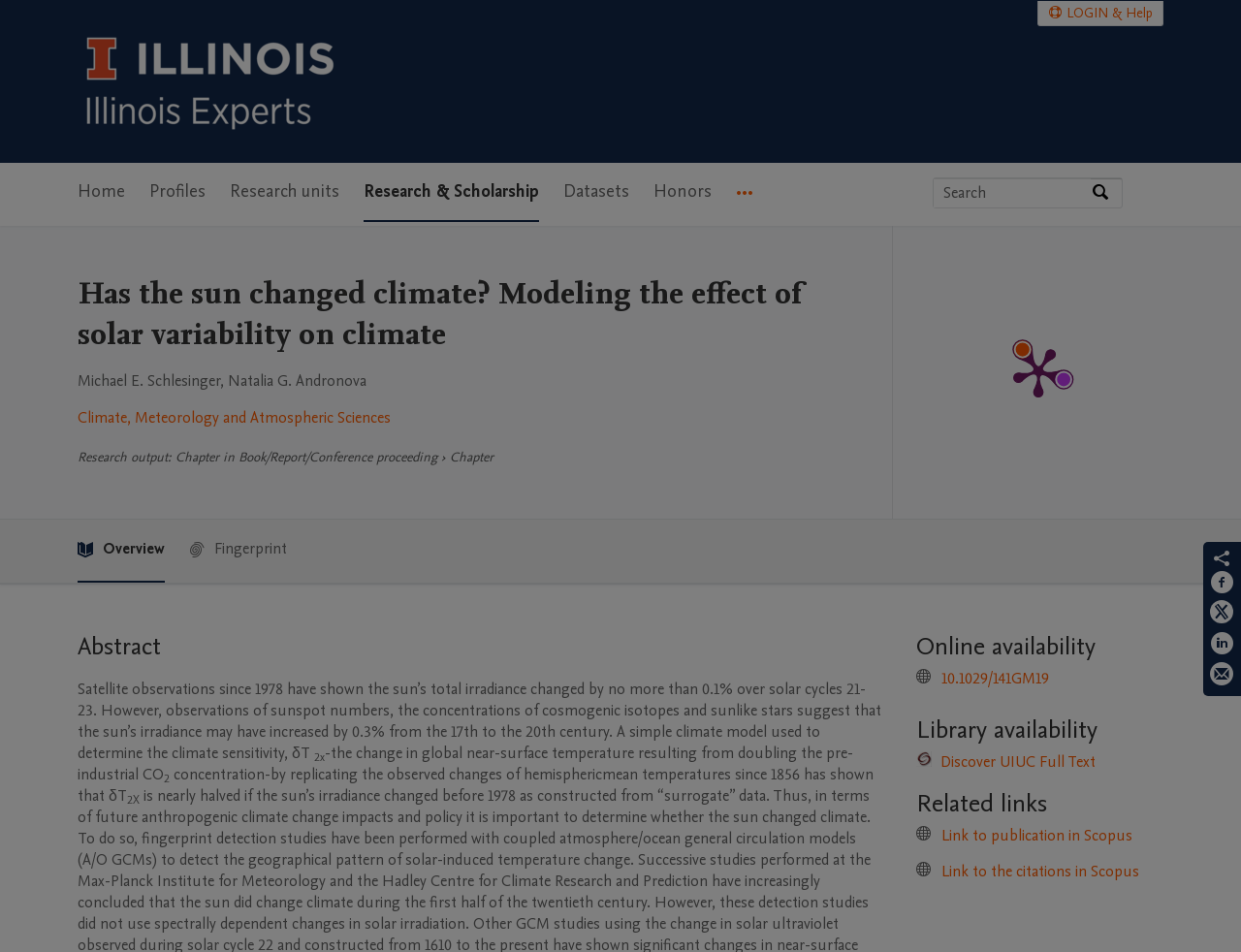What is the research output type?
Analyze the image and provide a thorough answer to the question.

I found the answer by looking at the text under the 'Research output' section, which says 'Chapter in Book/Report/Conference proceeding'.